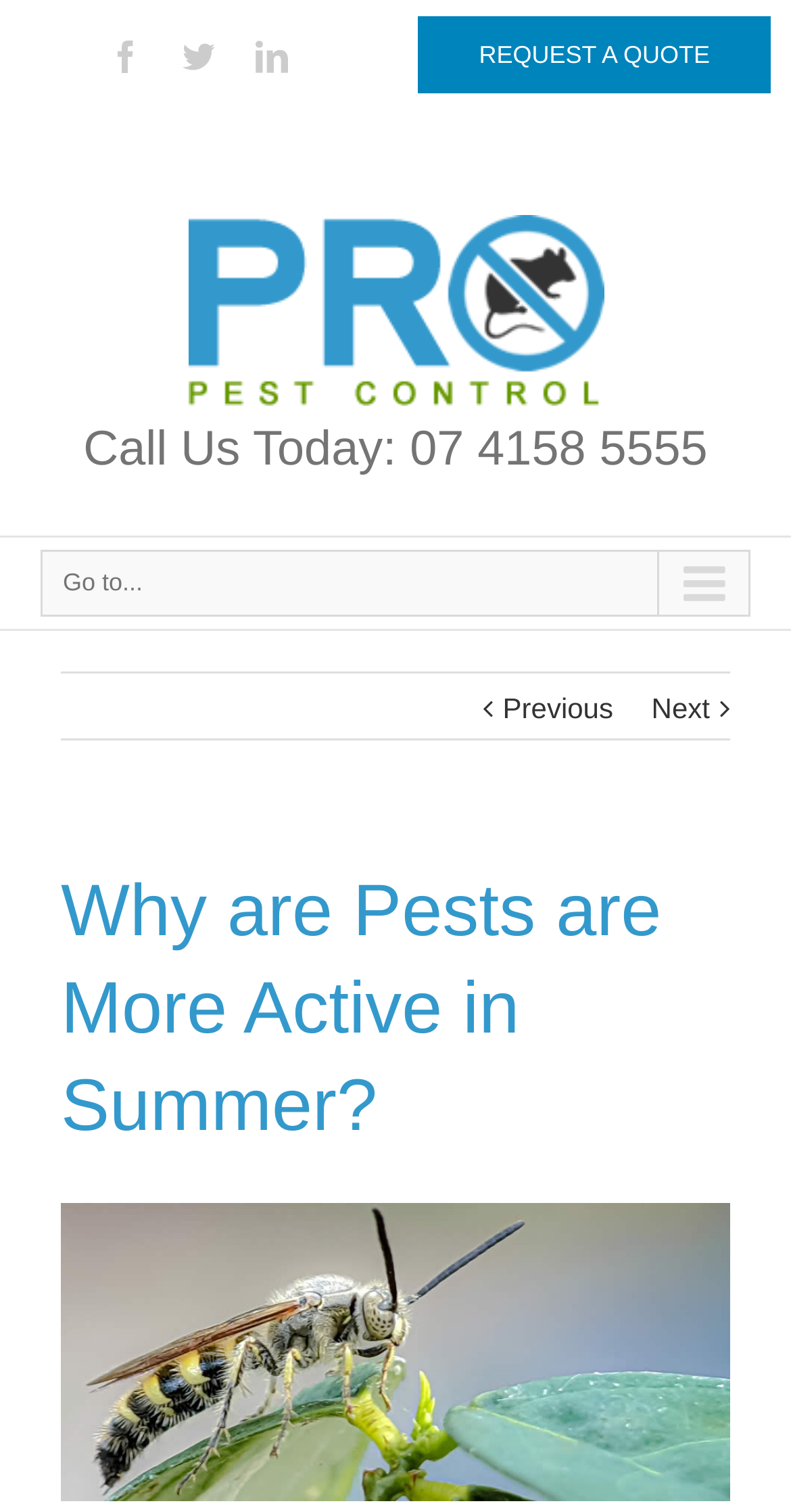Answer the question below in one word or phrase:
What is the text on the button to request a quote?

REQUEST A QUOTE